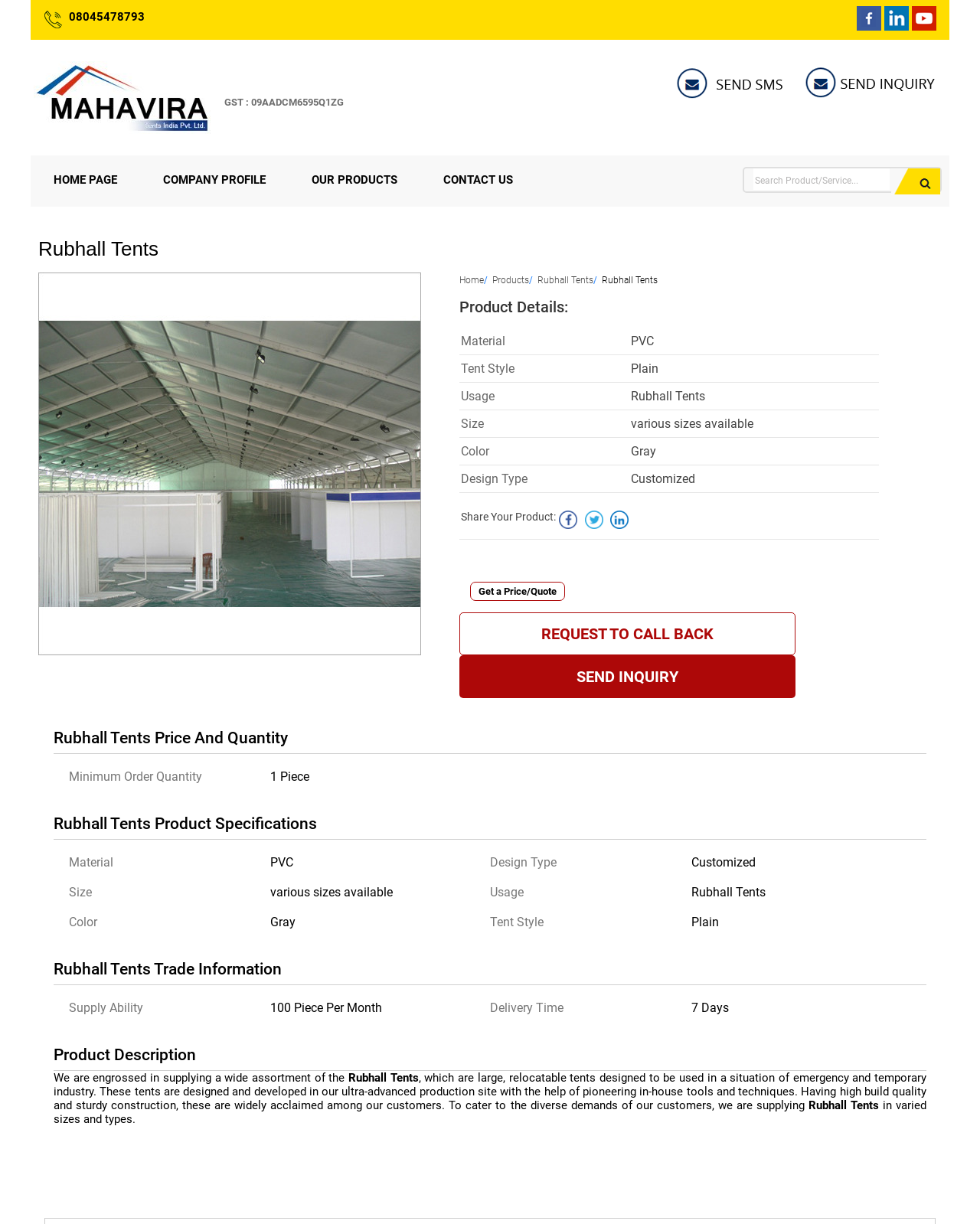Determine the bounding box coordinates of the clickable area required to perform the following instruction: "Share the product on social media". The coordinates should be represented as four float numbers between 0 and 1: [left, top, right, bottom].

[0.57, 0.417, 0.589, 0.432]